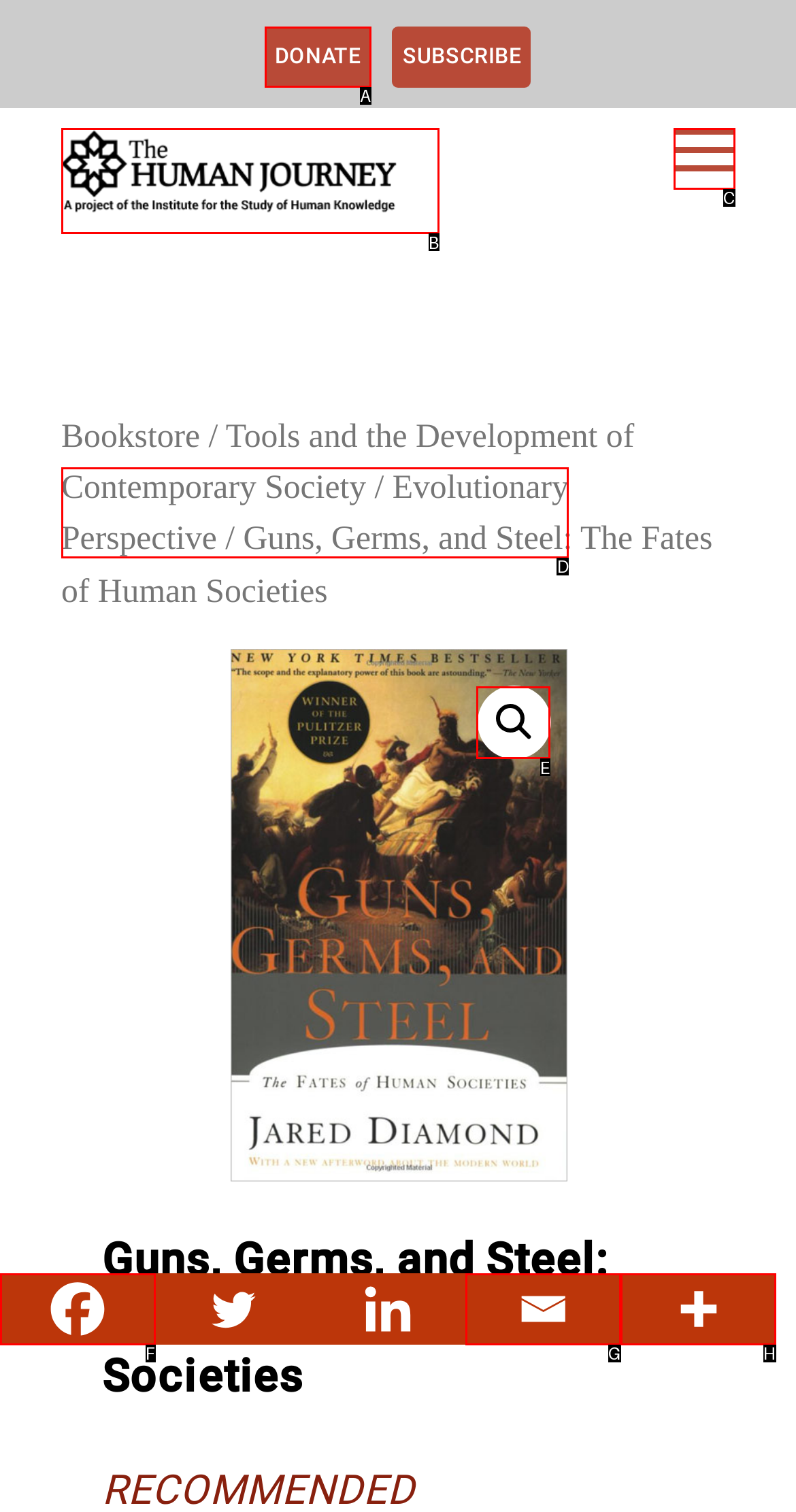Identify the HTML element to click to execute this task: Search for something Respond with the letter corresponding to the proper option.

E